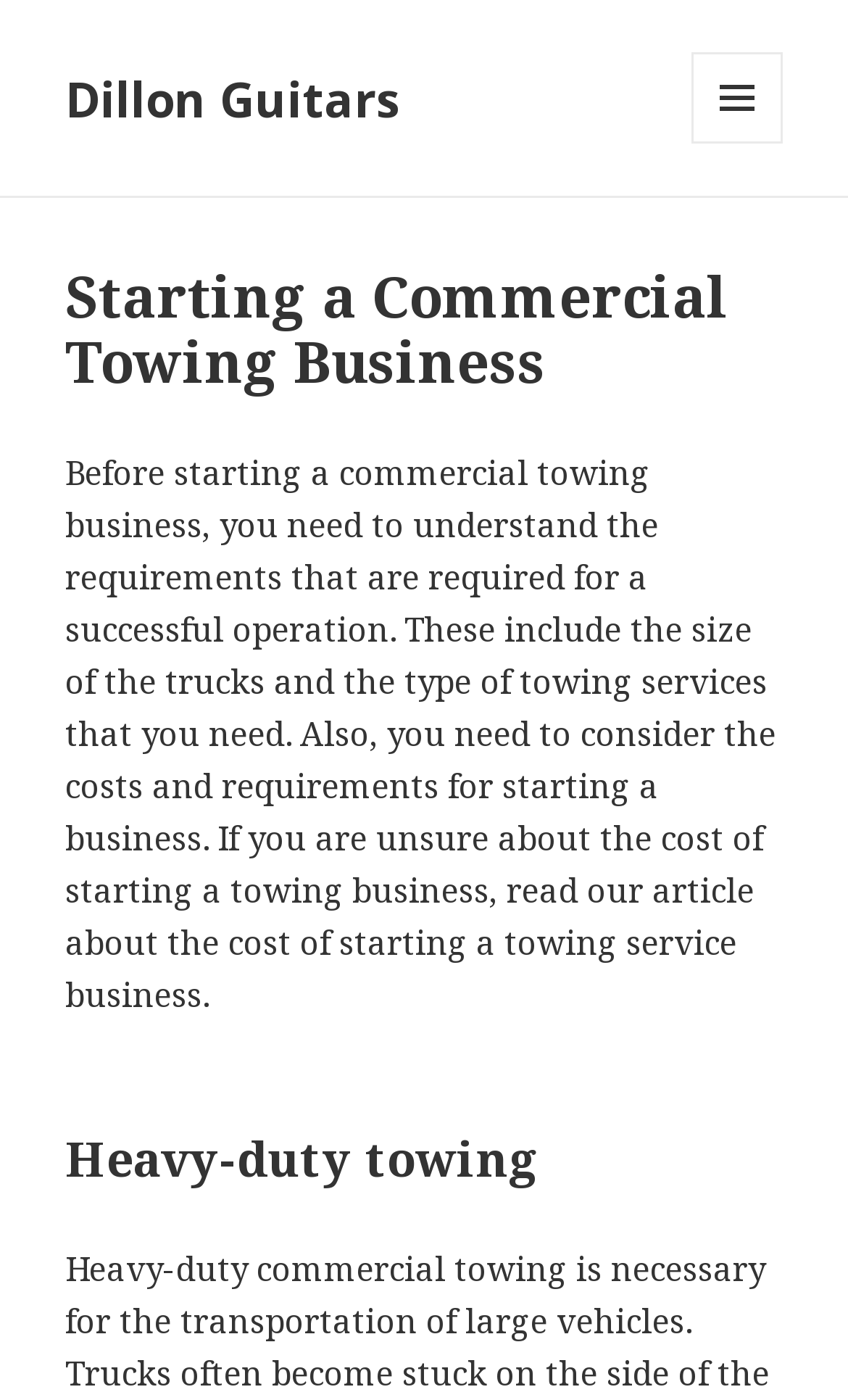Please find the bounding box coordinates (top-left x, top-left y, bottom-right x, bottom-right y) in the screenshot for the UI element described as follows: Menu and widgets

[0.815, 0.037, 0.923, 0.103]